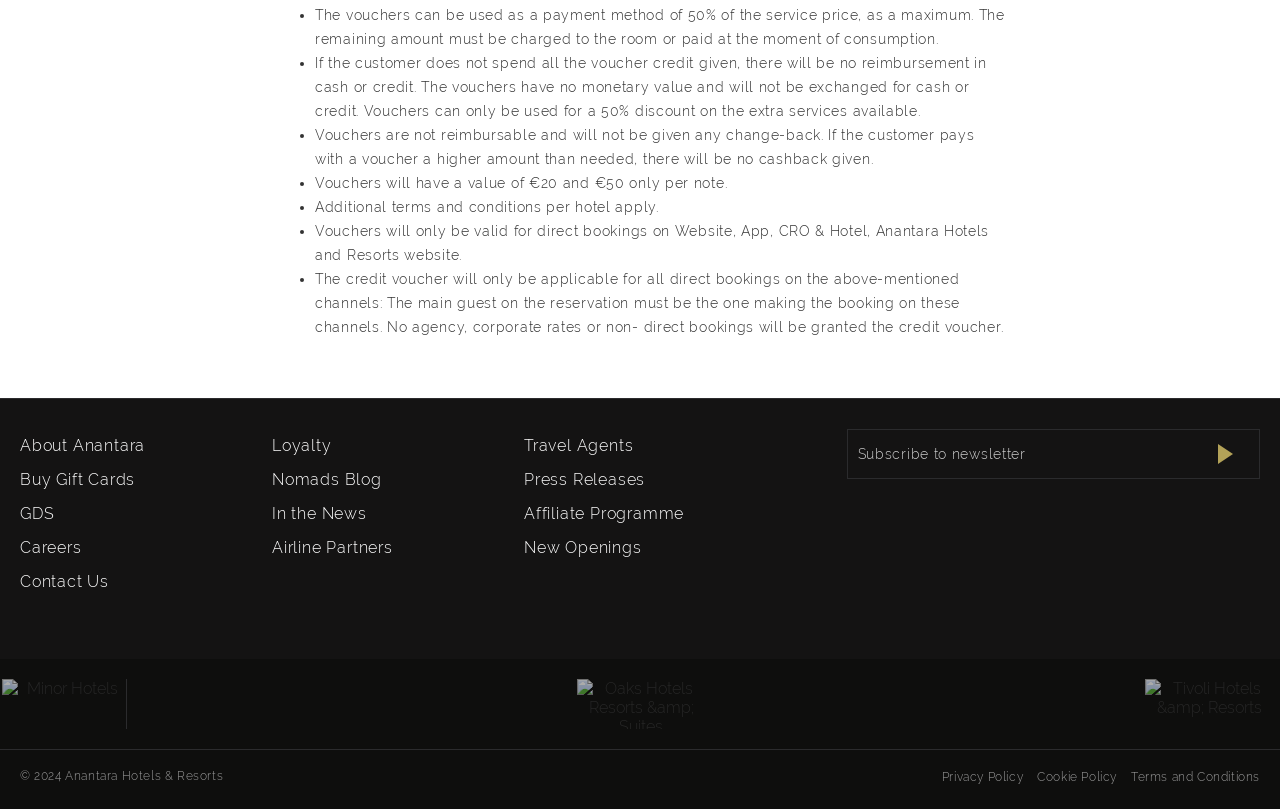Where can vouchers be used?
Based on the screenshot, respond with a single word or phrase.

Direct bookings on Website, App, CRO & Hotel